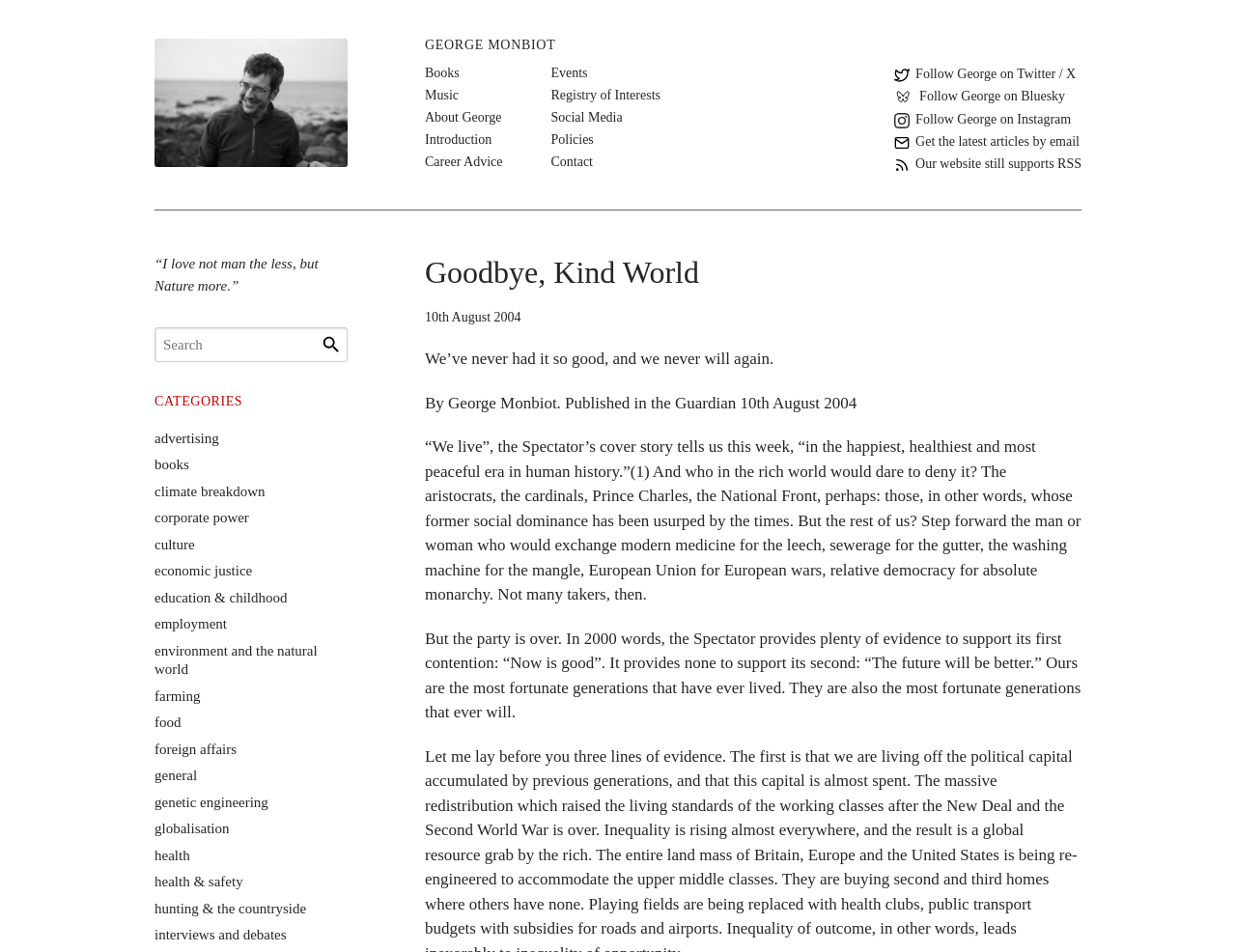Using the provided element description, identify the bounding box coordinates as (top-left x, top-left y, bottom-right x, bottom-right y). Ensure all values are between 0 and 1. Description: climate breakdown

[0.125, 0.508, 0.214, 0.524]